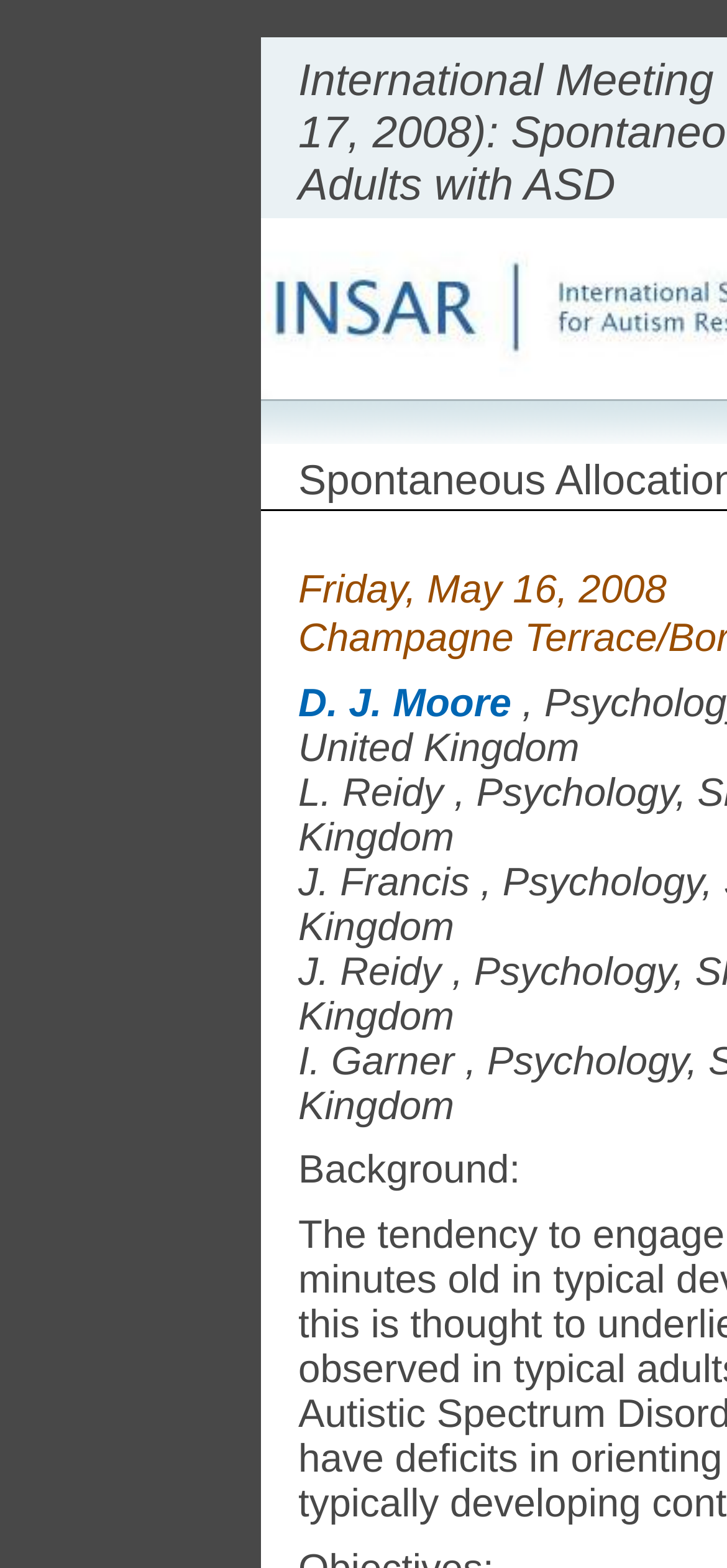What is the date of the meeting?
Please craft a detailed and exhaustive response to the question.

I found the date of the meeting by looking at the static text element 'Friday, May 16, 2008' which is located at the top of the webpage.